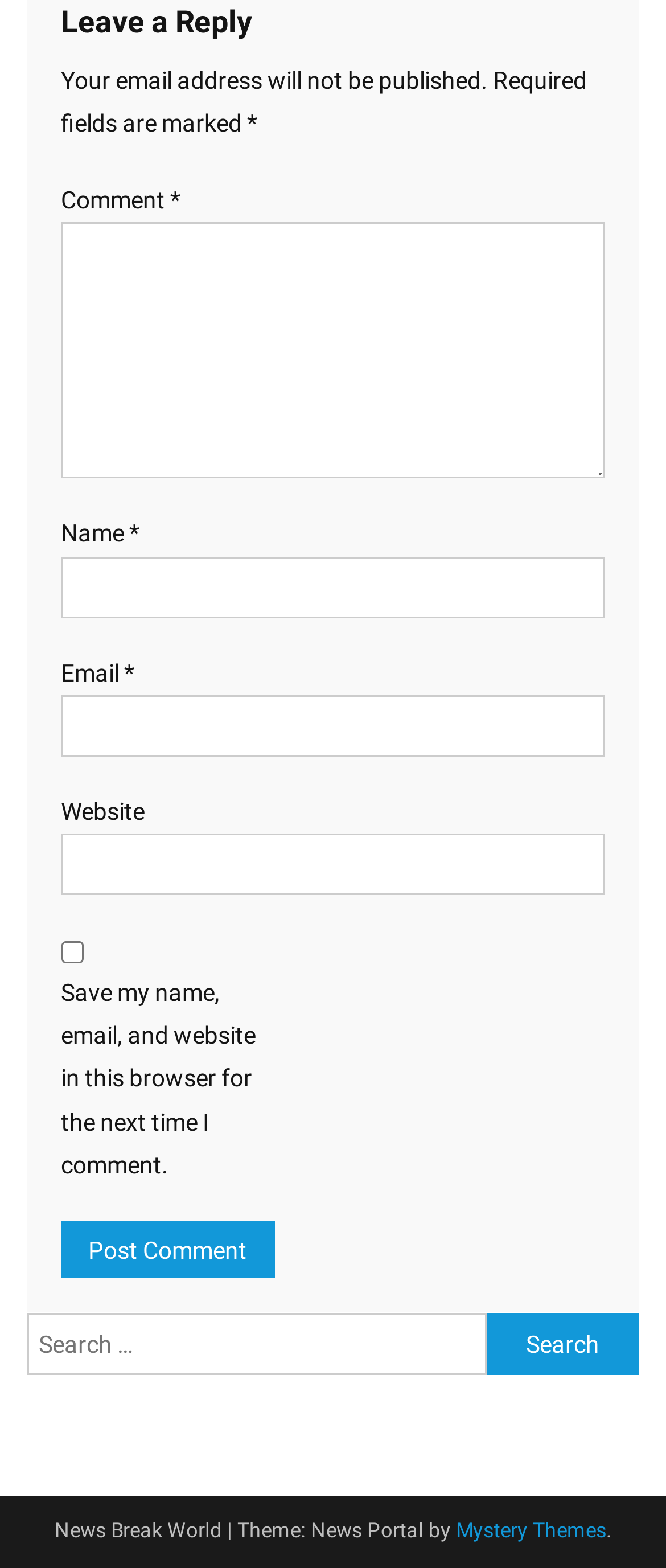Identify the bounding box coordinates for the UI element described as: "parent_node: Website name="url"".

[0.091, 0.532, 0.909, 0.571]